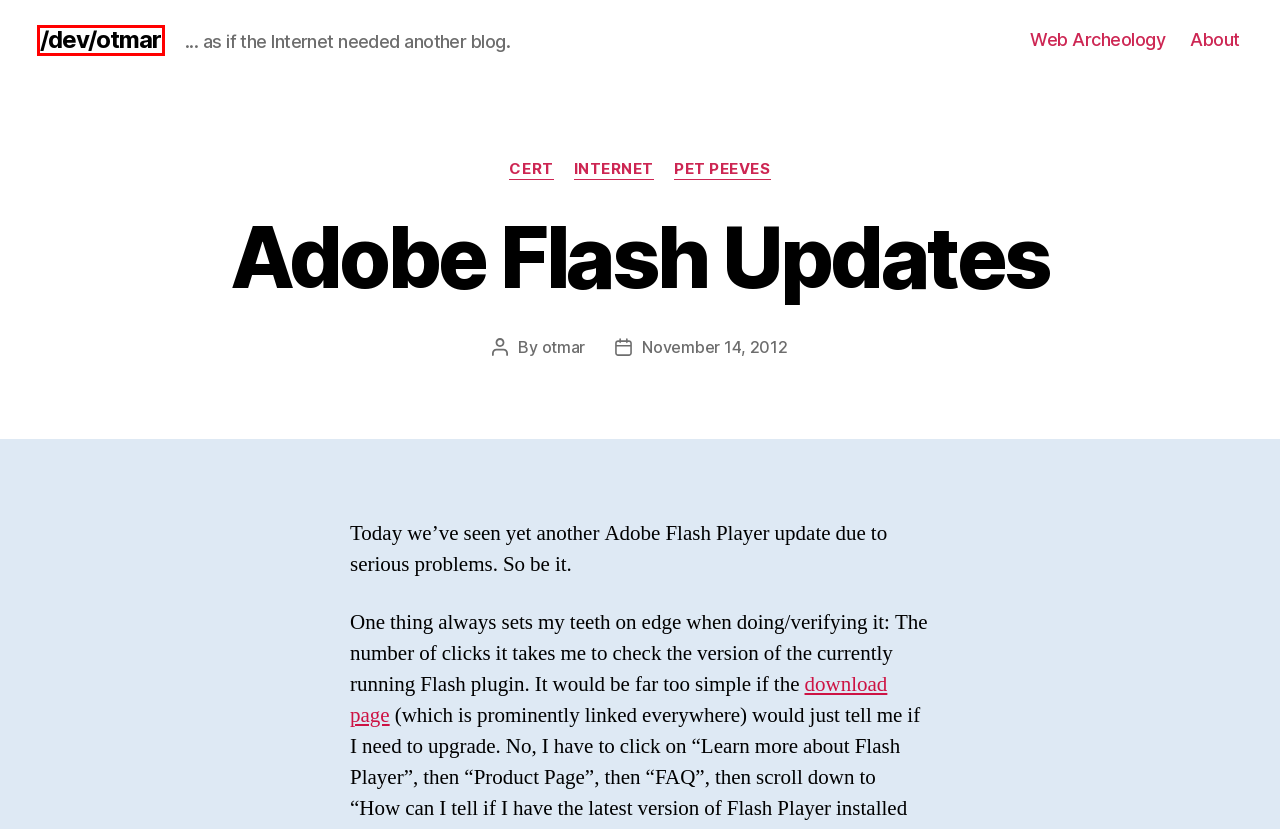With the provided webpage screenshot containing a red bounding box around a UI element, determine which description best matches the new webpage that appears after clicking the selected element. The choices are:
A. Web Archeology – /dev/otmar
B. /dev/otmar – … as if the Internet needed another blog.
C. Pet Peeves – /dev/otmar
D. Internet – /dev/otmar
E. otmar – /dev/otmar
F. System Administration – /dev/otmar
G. About – /dev/otmar
H. CERT – /dev/otmar

B